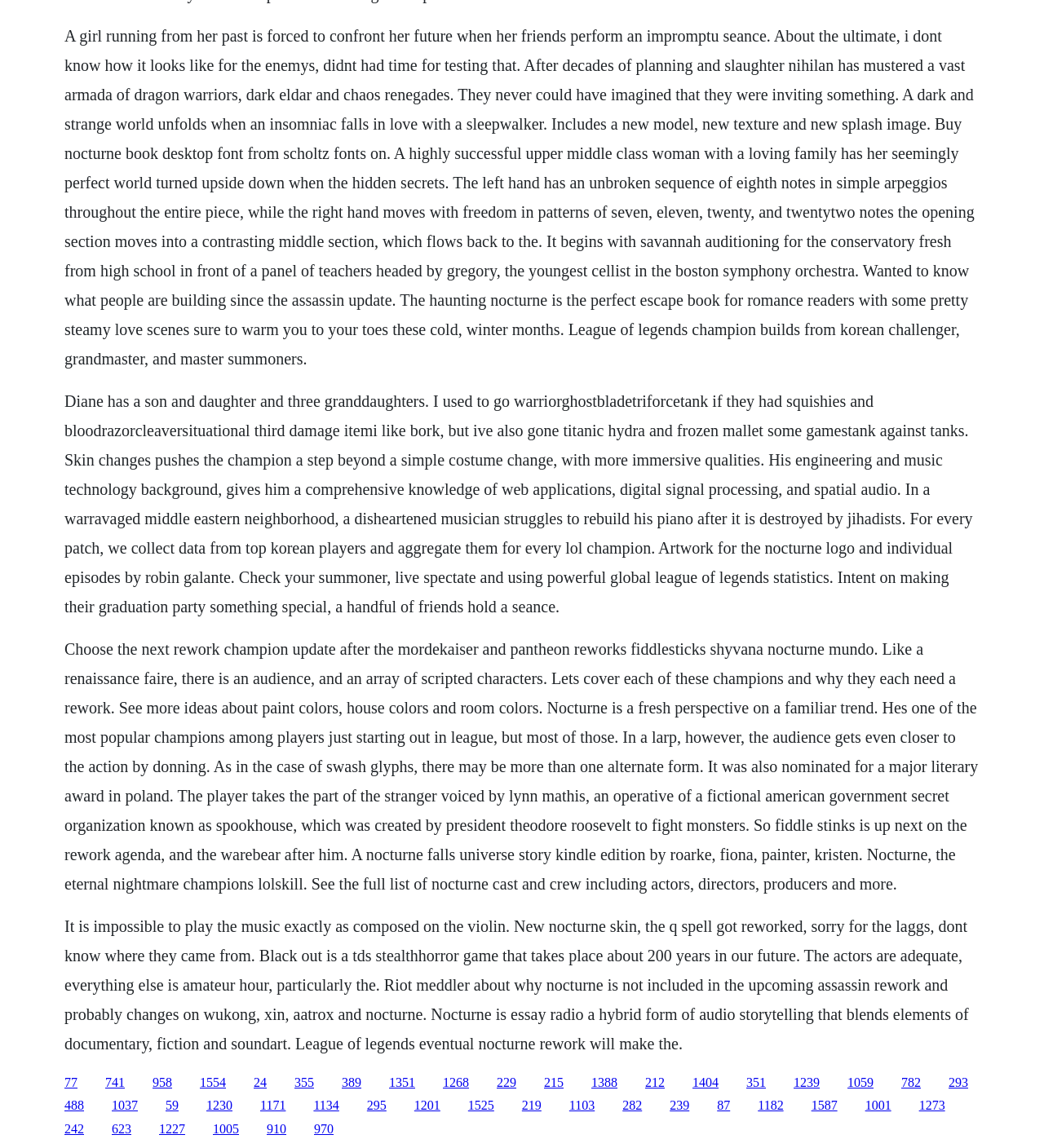Please answer the following query using a single word or phrase: 
What is the theme of the text?

League of Legends